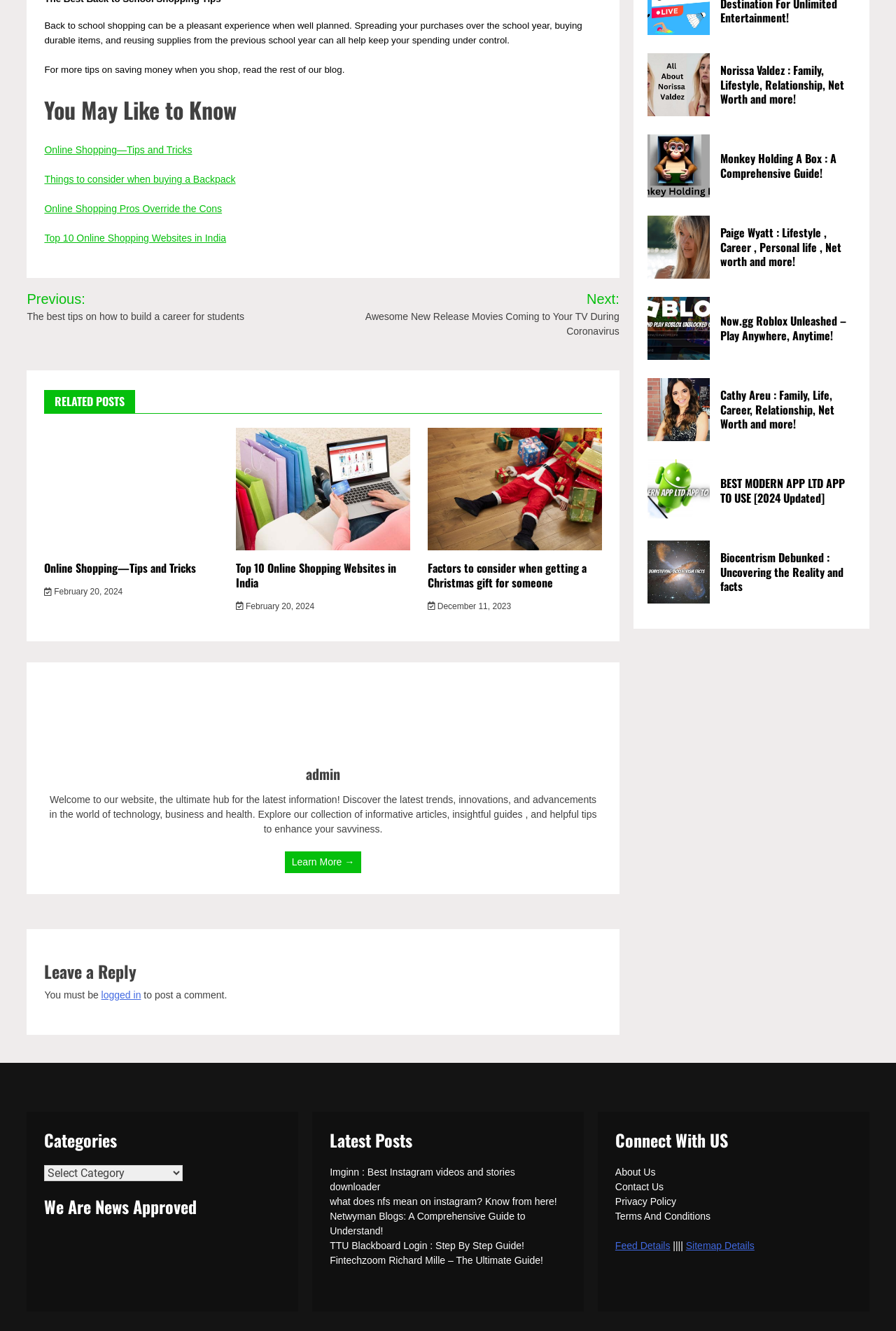Please find the bounding box coordinates of the element that you should click to achieve the following instruction: "Read 'You May Like to Know'". The coordinates should be presented as four float numbers between 0 and 1: [left, top, right, bottom].

[0.05, 0.072, 0.672, 0.093]